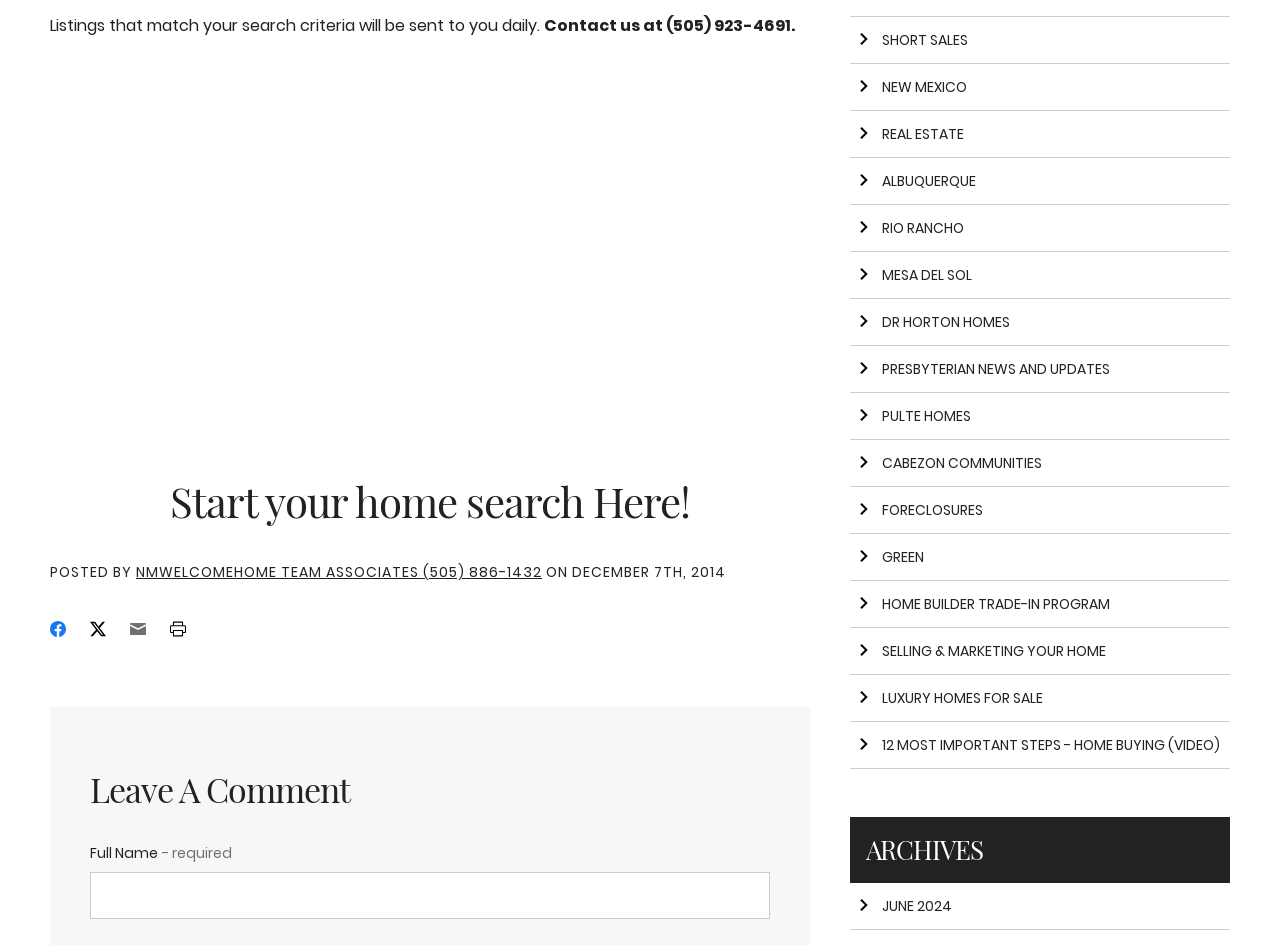Calculate the bounding box coordinates of the UI element given the description: "Here".

[0.463, 0.5, 0.531, 0.559]